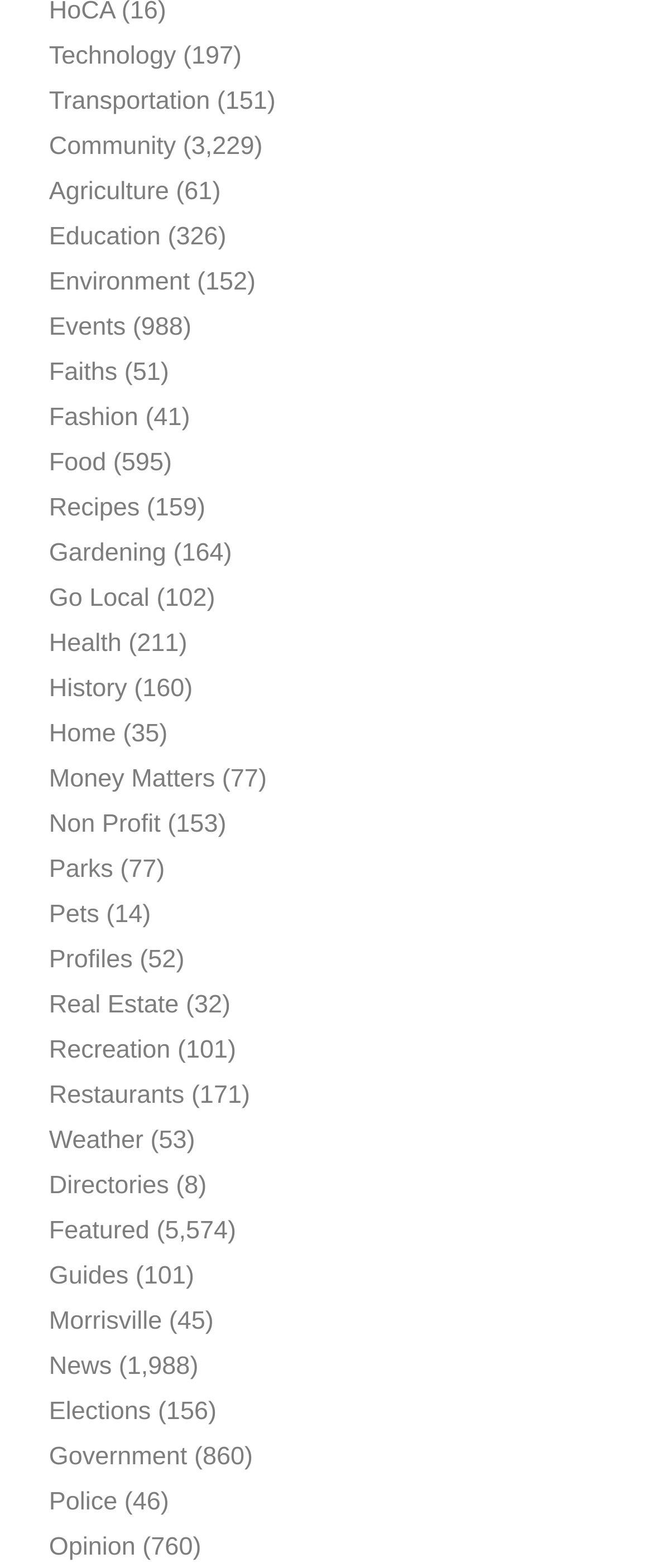Identify the bounding box coordinates of the element that should be clicked to fulfill this task: "Read the News". The coordinates should be provided as four float numbers between 0 and 1, i.e., [left, top, right, bottom].

[0.075, 0.863, 0.171, 0.881]